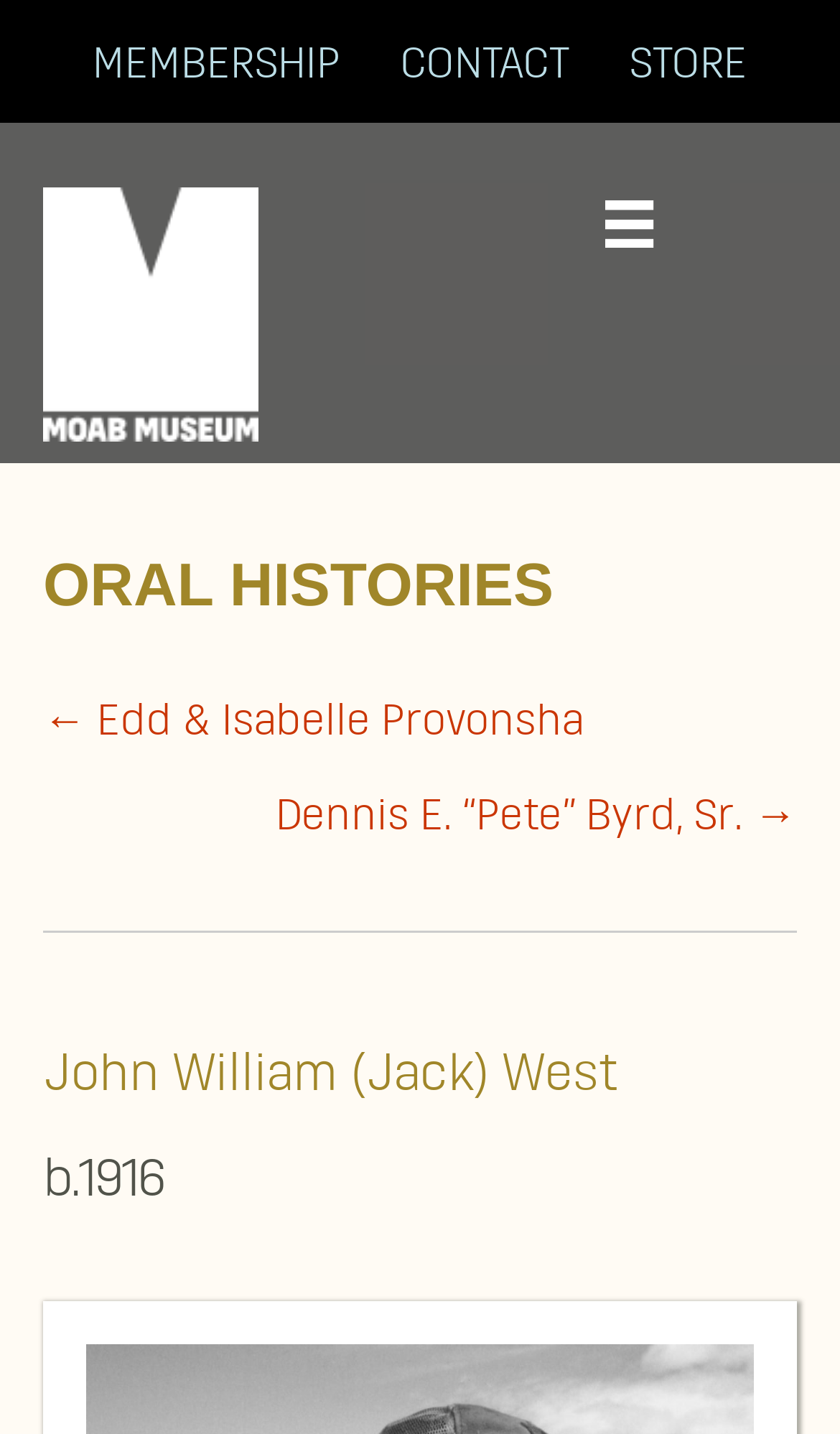What is the name of the person being interviewed? Based on the image, give a response in one word or a short phrase.

John William (Jack) West